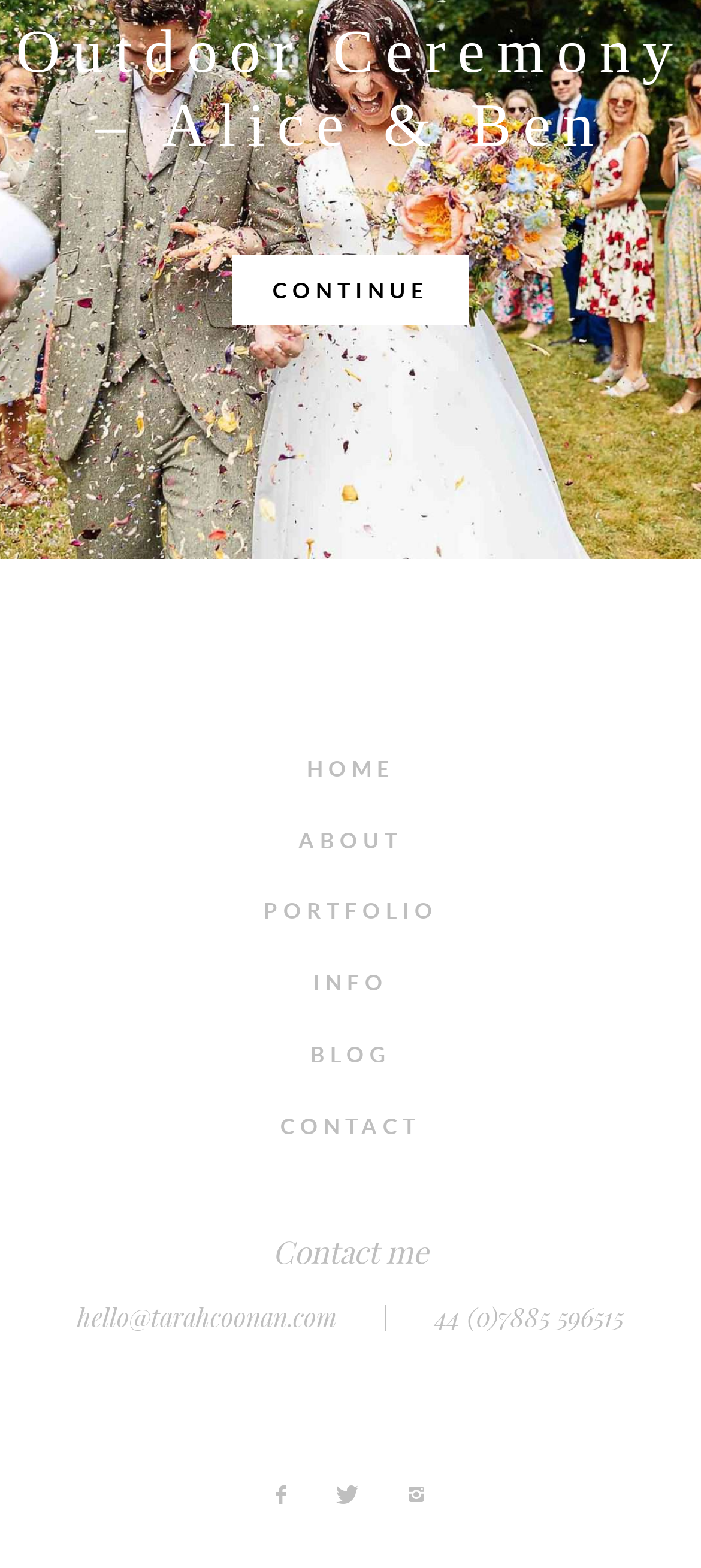What is the phone number to contact?
Refer to the image and answer the question using a single word or phrase.

44 (0)7885 596515